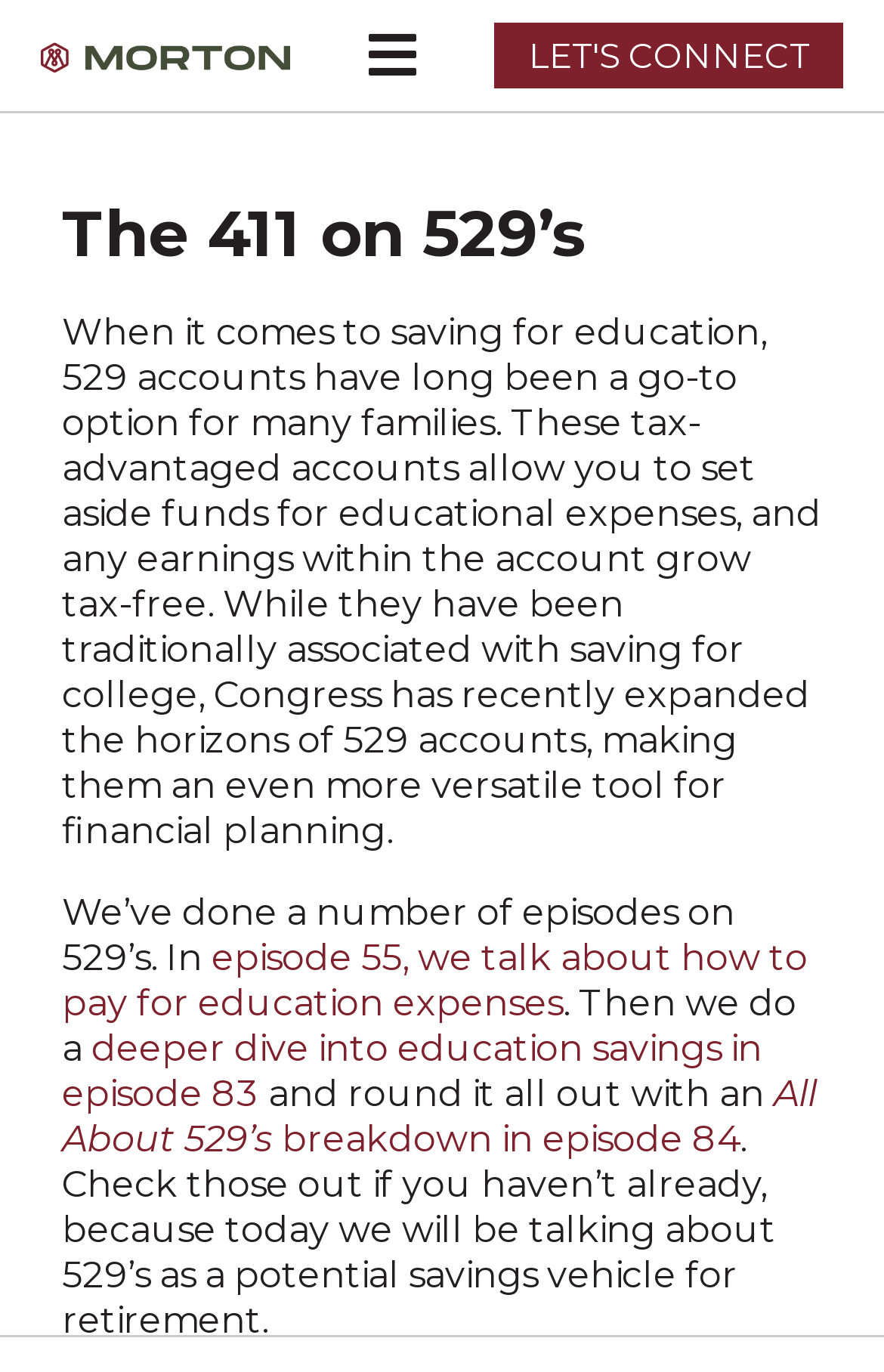Reply to the question with a single word or phrase:
What is the tone of the webpage?

Informative